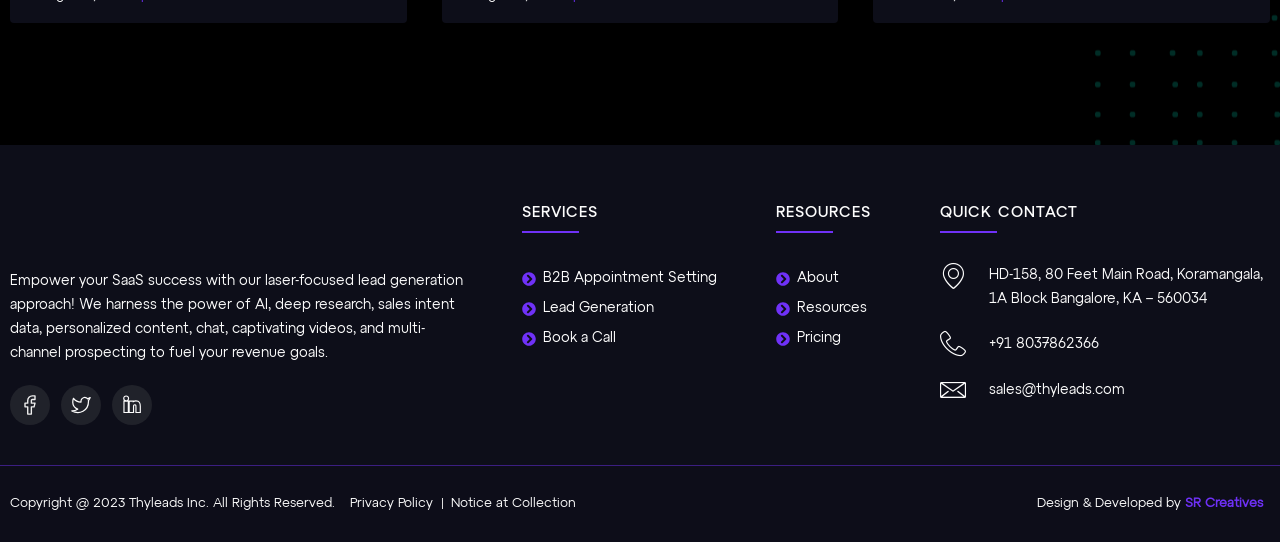Please examine the image and answer the question with a detailed explanation:
What is the company's email address?

I found the company's email address by looking at the 'QUICK CONTACT' section, where I found a static text element with the email address 'sales@thyleads.com'.